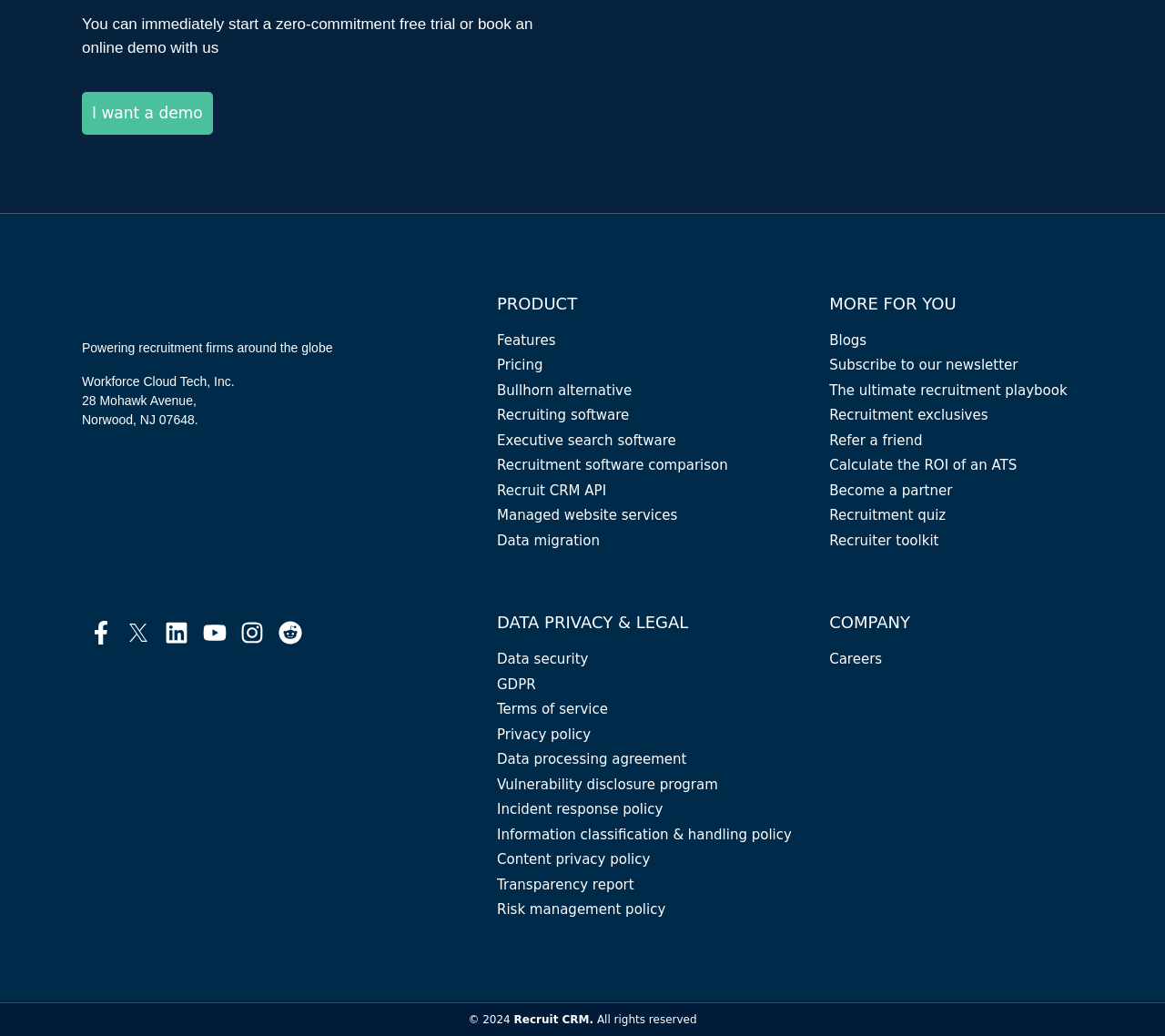What type of software does the company provide?
Based on the image, give a concise answer in the form of a single word or short phrase.

Recruitment software